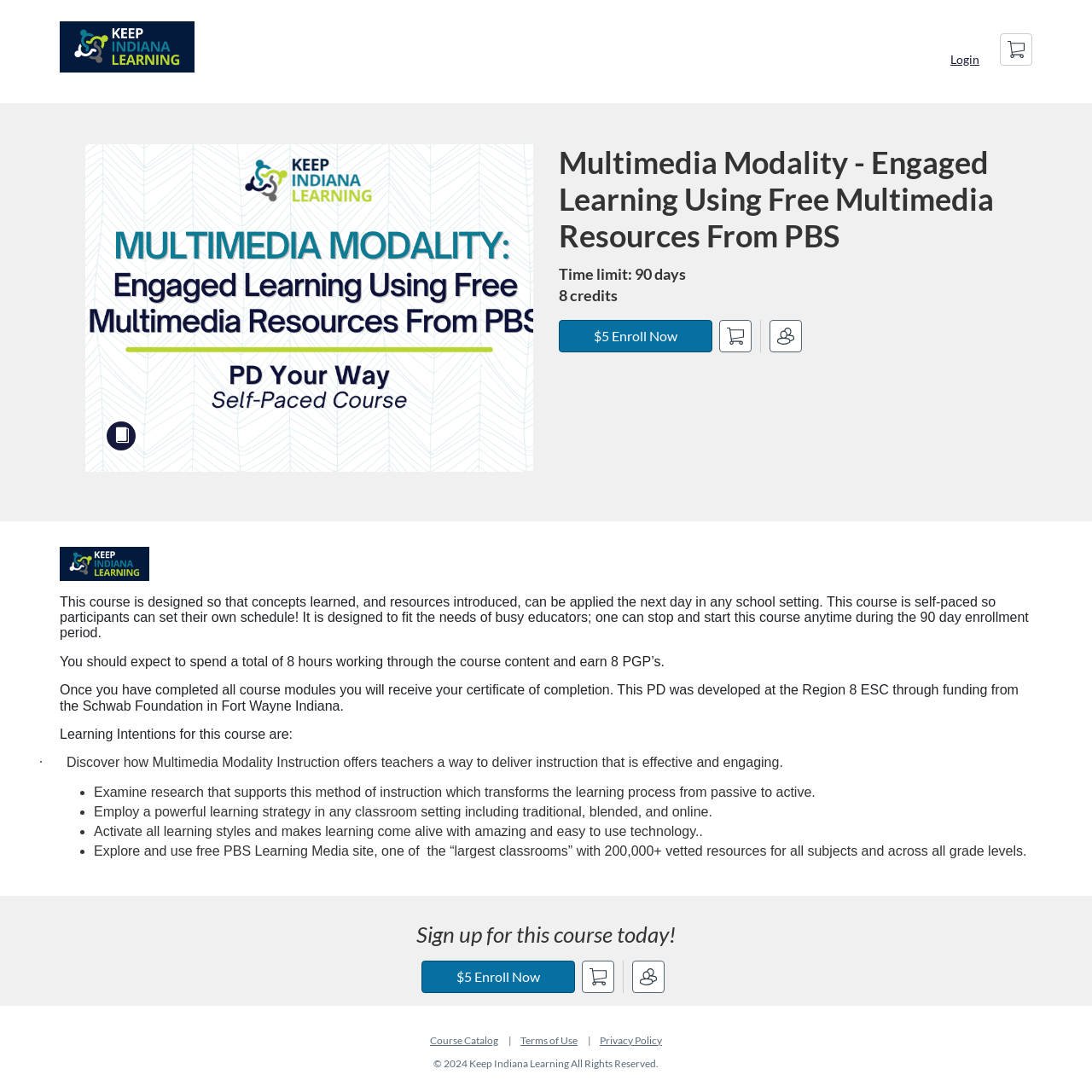Write an elaborate caption that captures the essence of the webpage.

This webpage is about a course called "Multimedia Modality - Engaged Learning Using Free Multimedia Resources From PBS - Instructional Strategies". At the top, there is a heading with the course title, accompanied by an image. Below it, there is a section with course details, including the time limit, credits, and enrollment options. 

On the top right, there are links to "Login" and "Cart". The main content is divided into two sections. The first section has a heading "Full course description" and provides an overview of the course, including its objectives, duration, and benefits. There are also links to "Keep Indiana Learning" and an image associated with it. 

The second section lists the learning intentions of the course, which include discovering the effectiveness of multimedia modality instruction, examining research that supports this method, and employing a powerful learning strategy in various classroom settings. 

At the bottom, there is a footer section with a heading "Sign up for this course today!" and links to enroll in the course or add it to the cart. There are also links to the course catalog, terms of use, and privacy policy. Finally, there is a copyright notice at the very bottom.